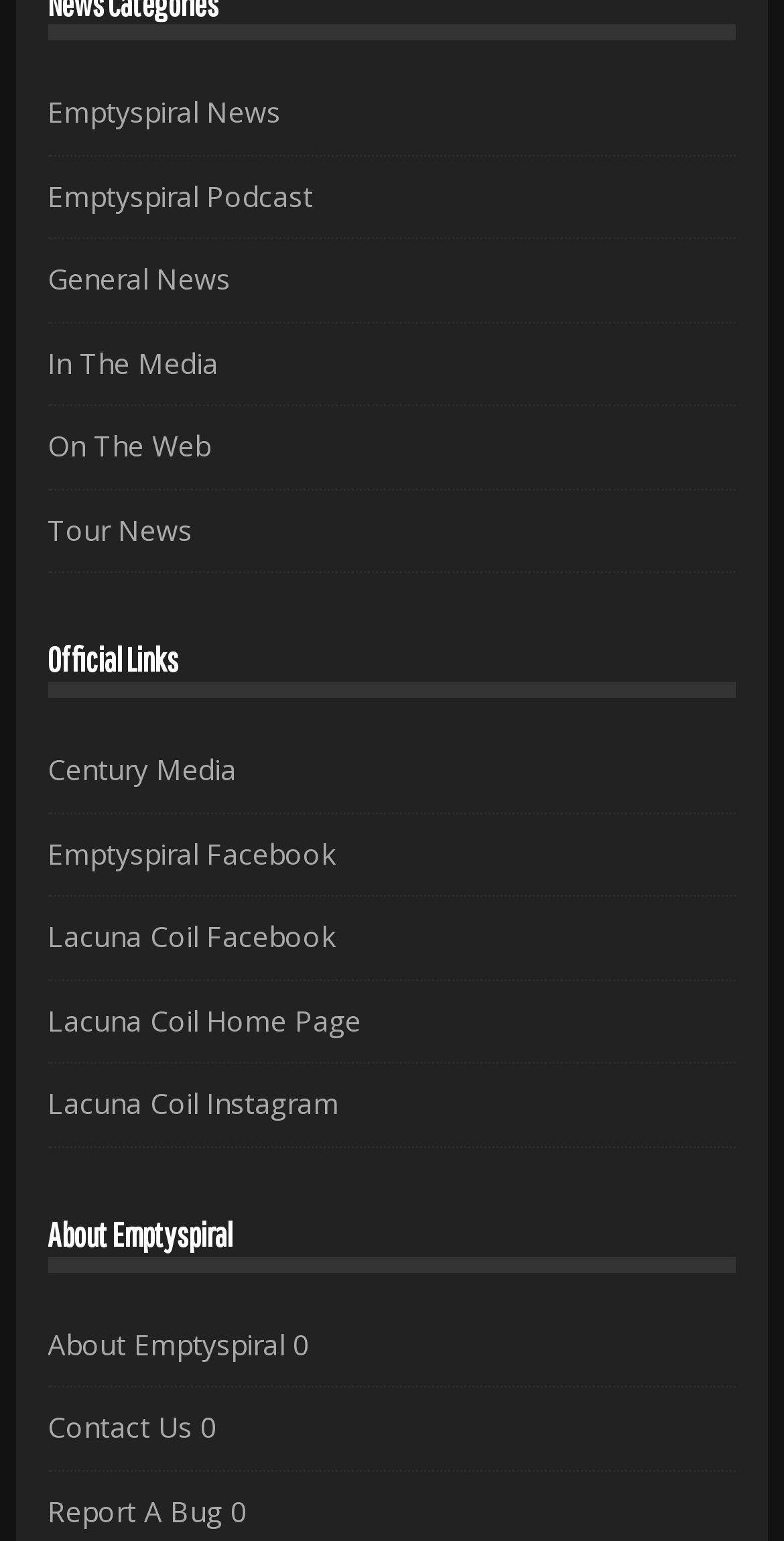Based on the element description, predict the bounding box coordinates (top-left x, top-left y, bottom-right x, bottom-right y) for the UI element in the screenshot: Lacuna Coil Home Page

[0.061, 0.649, 0.461, 0.674]